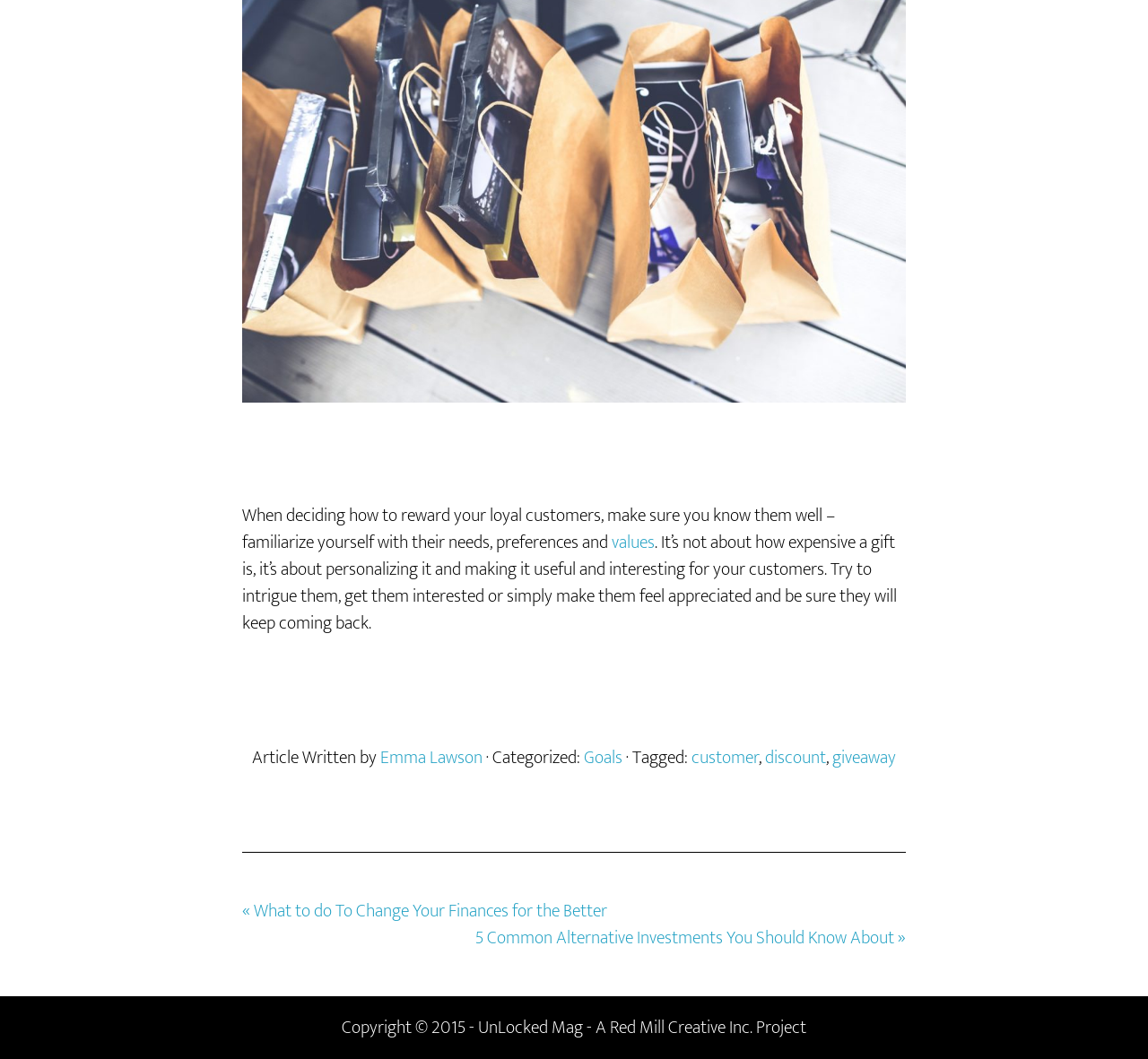Find the bounding box coordinates for the area that must be clicked to perform this action: "follow the link to learn about values".

[0.533, 0.498, 0.57, 0.527]